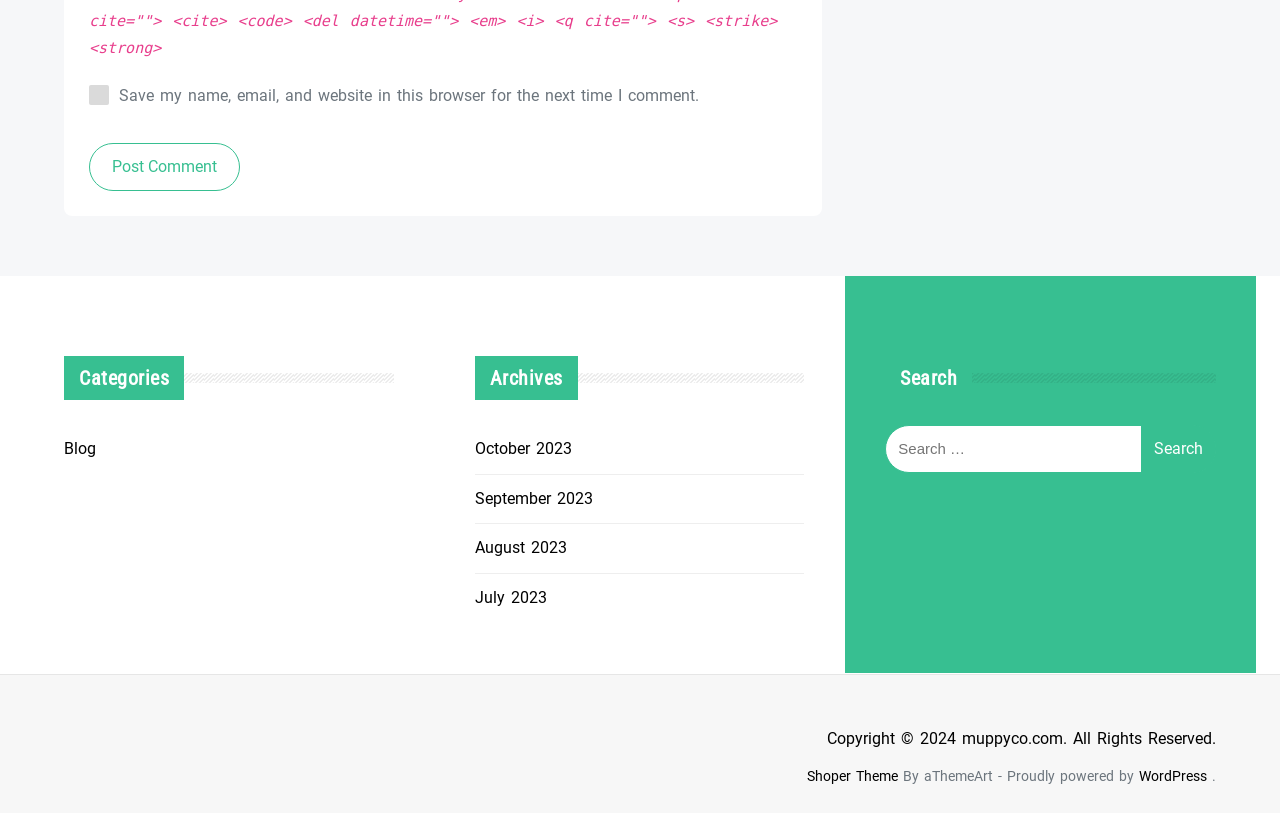What is the copyright information?
Use the information from the image to give a detailed answer to the question.

The static text at the bottom of the page reads 'Copyright © 2024 muppyco.com. All Rights Reserved.' This indicates that the website's content is copyrighted by muppyco.com in 2024.